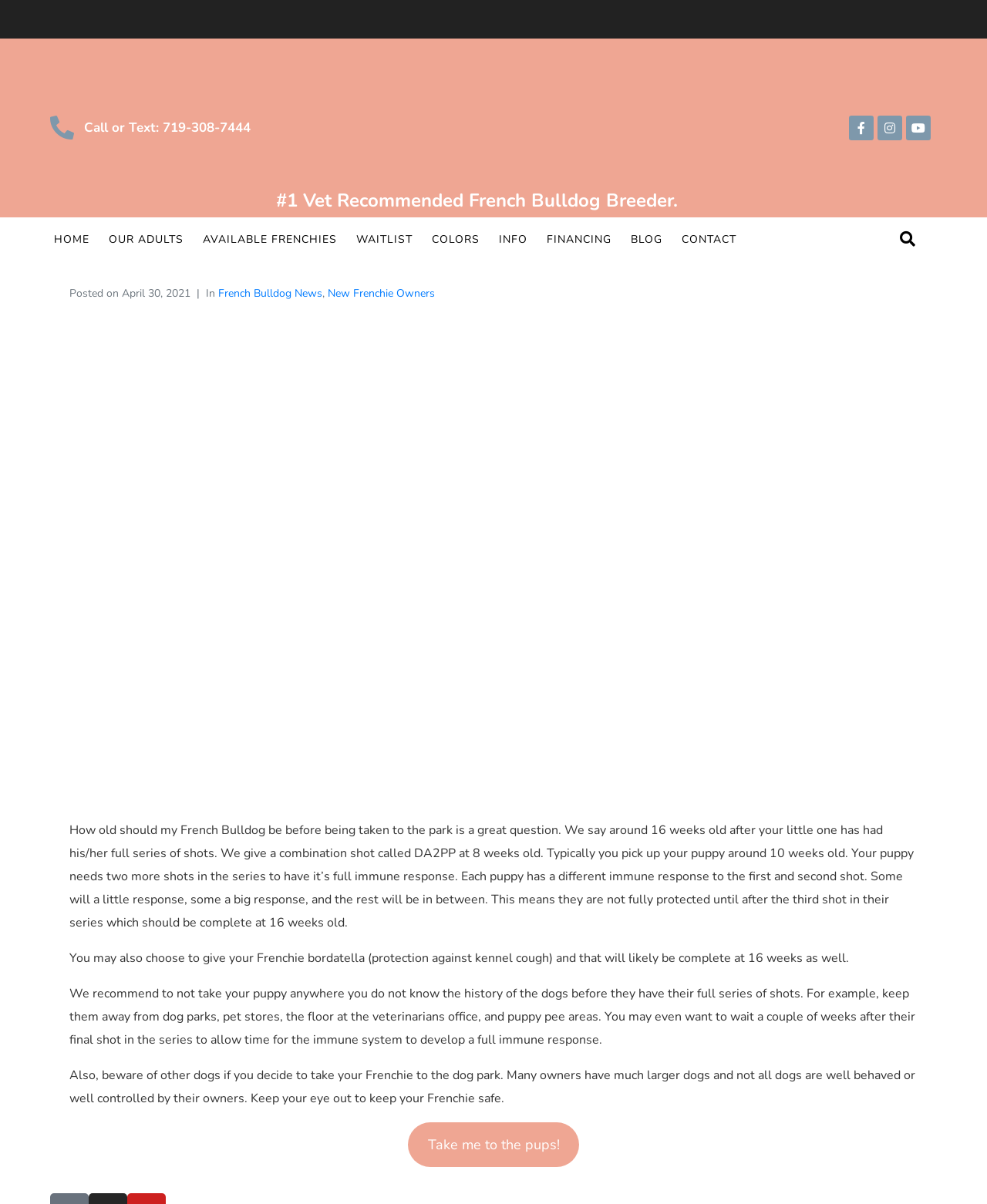Kindly determine the bounding box coordinates for the clickable area to achieve the given instruction: "Visit Facebook page".

[0.86, 0.096, 0.885, 0.116]